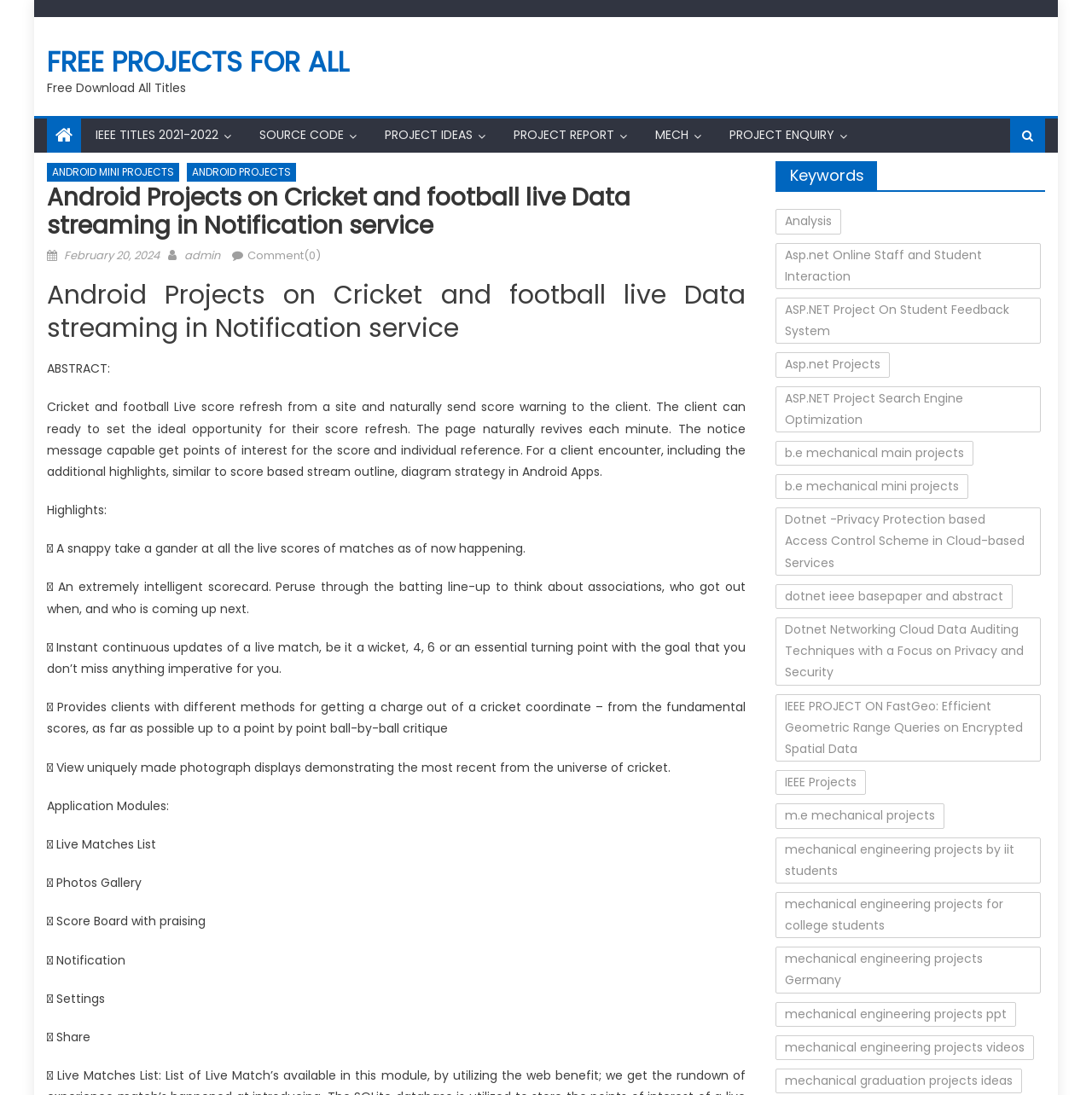Provide a brief response in the form of a single word or phrase:
What is the date of the post?

February 20, 2024